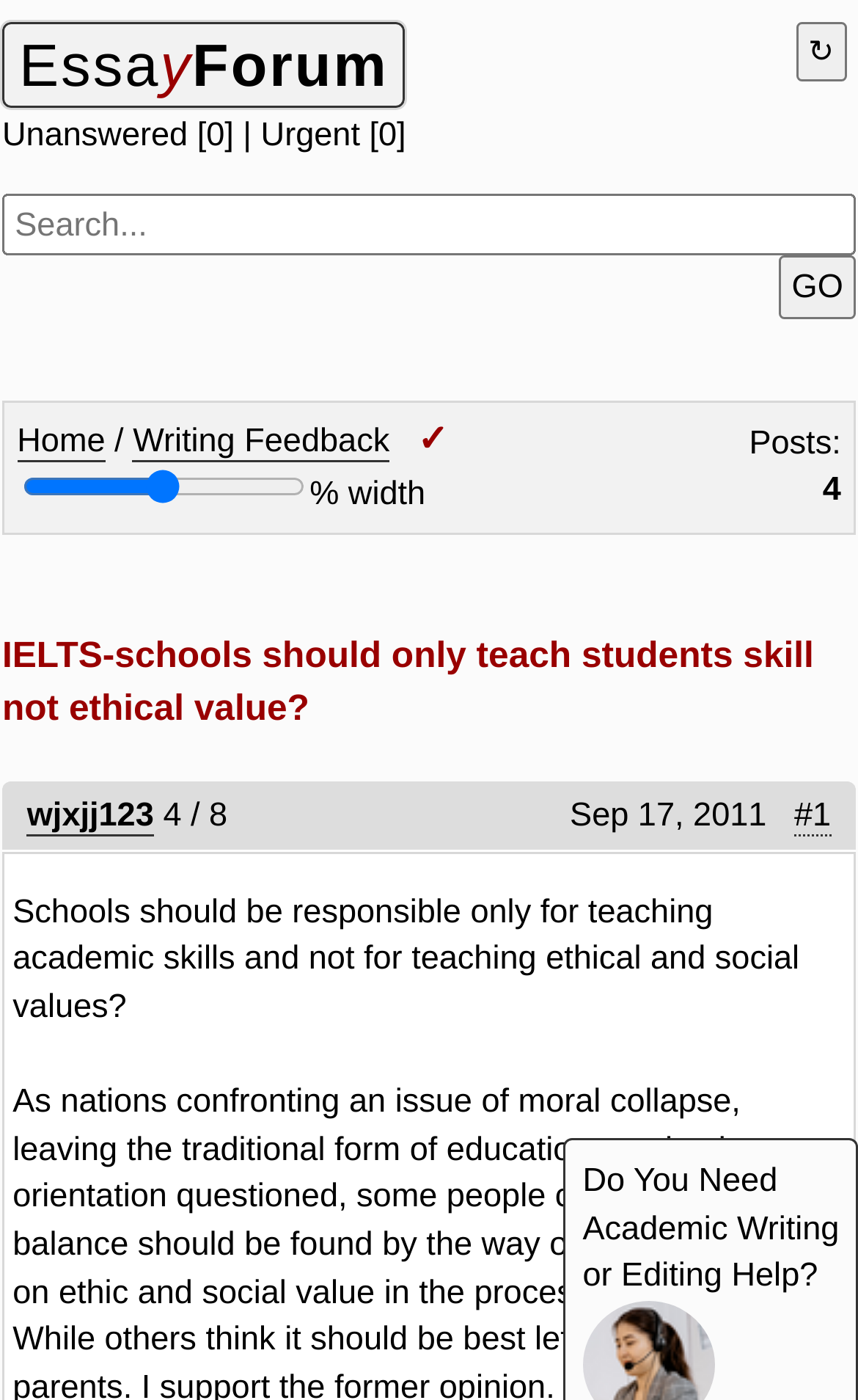What type of writing is being referred to?
Please provide a detailed answer to the question.

The type of writing being referred to can be found in the text at the bottom of the webpage, where it says 'Do You Need Academic Writing or Editing Help?'.